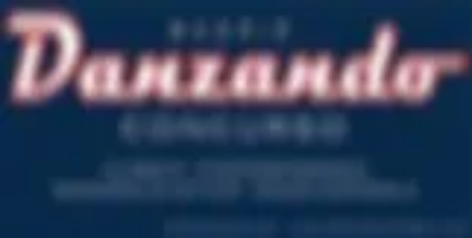Use the details in the image to answer the question thoroughly: 
What types of dance categories are featured in the competition?

The graphic highlights the different dance categories that are part of the competition, including classical, contemporary, hip-hop, and Spanish, showcasing the diversity of dance styles being celebrated.